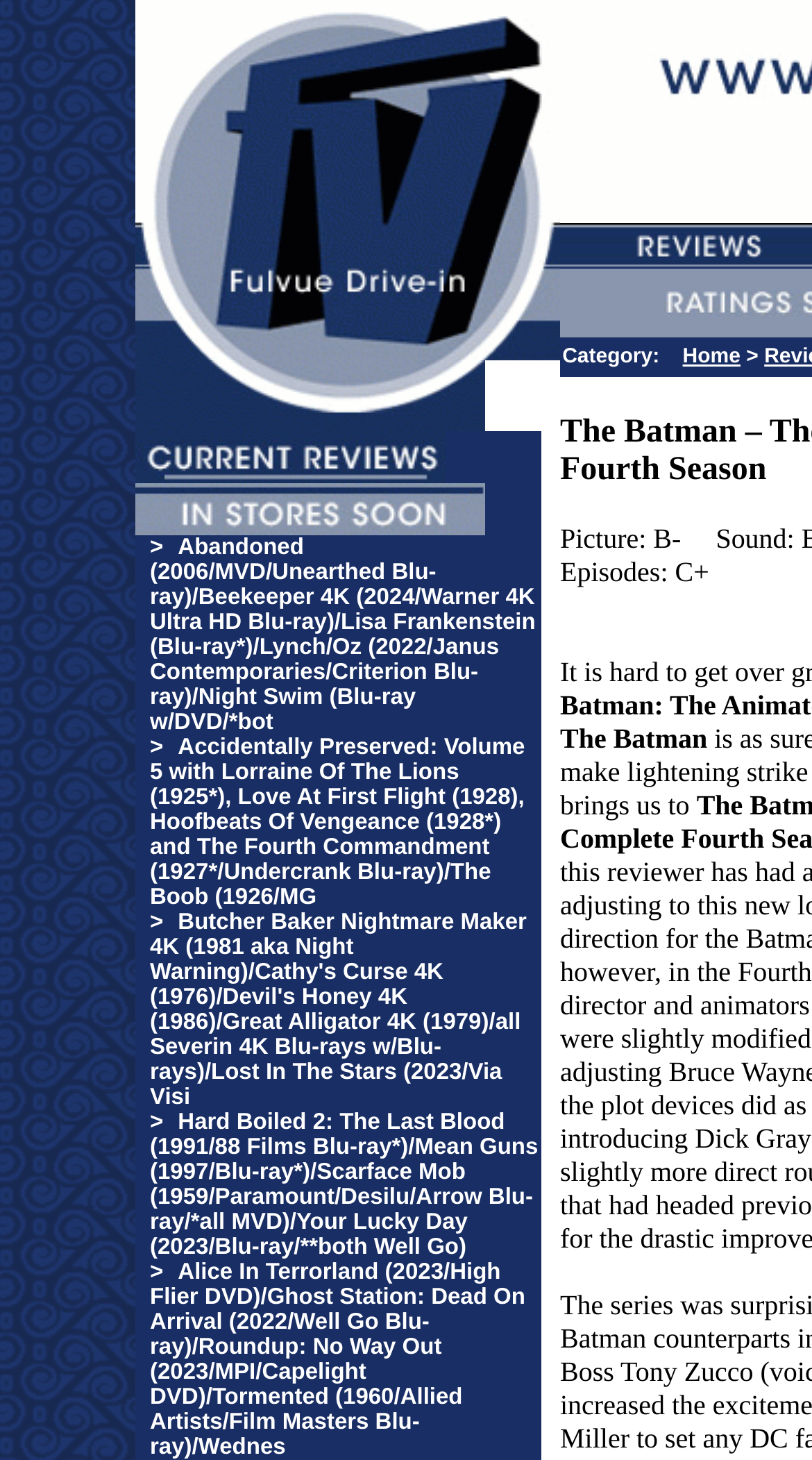How many grid cells are in the grid?
Based on the image, give a one-word or short phrase answer.

7